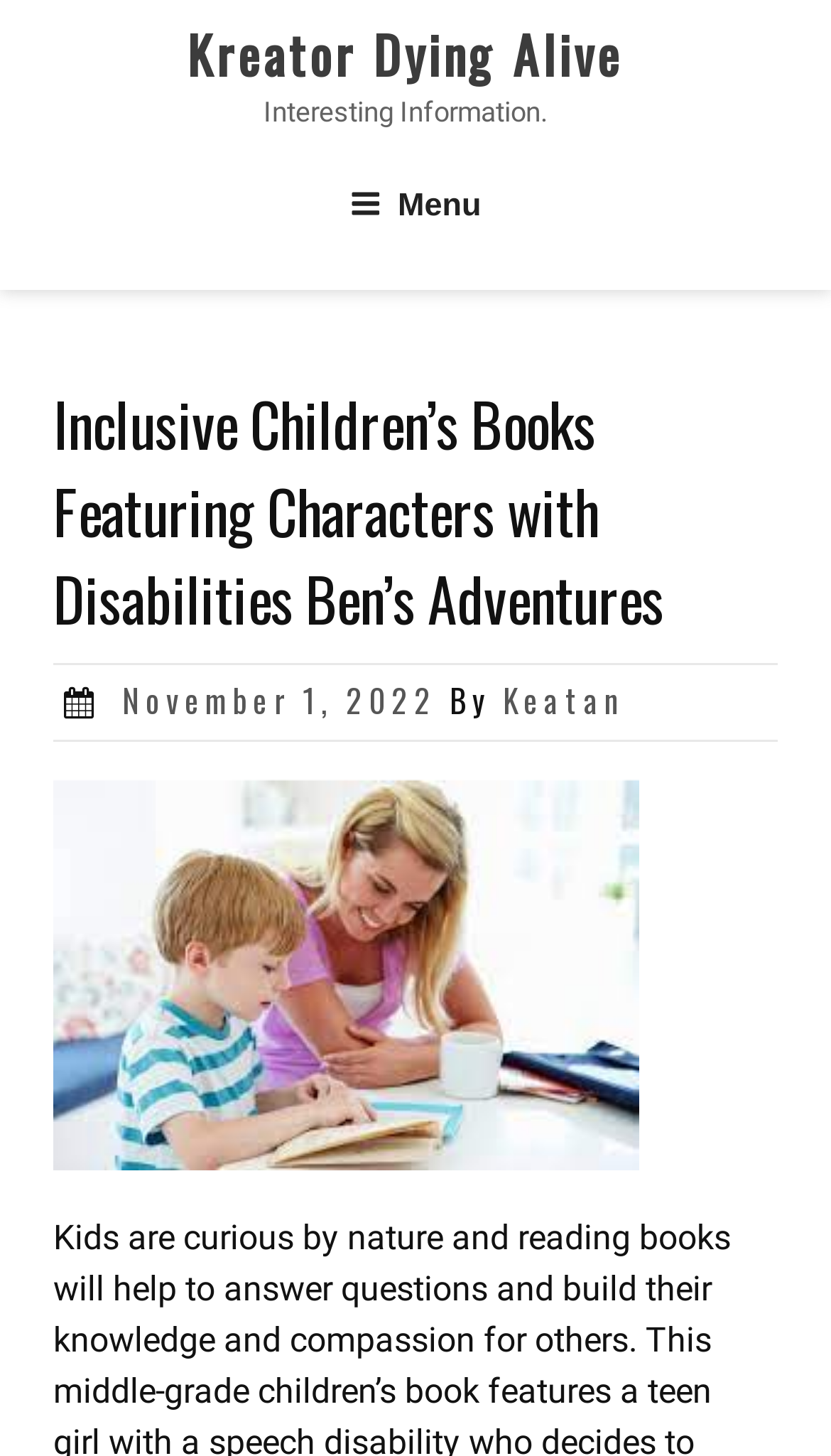Describe the webpage meticulously, covering all significant aspects.

The webpage is about inclusive children's books featuring characters with disabilities, specifically highlighting Ben's Adventures. At the top, there is a link to "Kreator Dying Alive" positioned slightly to the right of the center. Below this link, there is a static text "Interesting Information." 

To the right of the top section, there is a navigation menu labeled "Top Menu" that spans almost the entire width of the page. Within this menu, there is a button labeled "Menu" that, when expanded, reveals a header section. 

The header section contains a heading that repeats the title "Inclusive Children’s Books Featuring Characters with Disabilities Ben’s Adventures". Below the heading, there is a static text "Posted on" followed by a link to the date "November 1, 2022", which also has a time element associated with it. Next to the date, there is a static text "By" followed by a link to the author "Keatan". 

At the bottom of the header section, there is another link, but it does not have any associated text. Overall, the webpage appears to be a blog post or article about inclusive children's books, with a focus on Ben's Adventures.